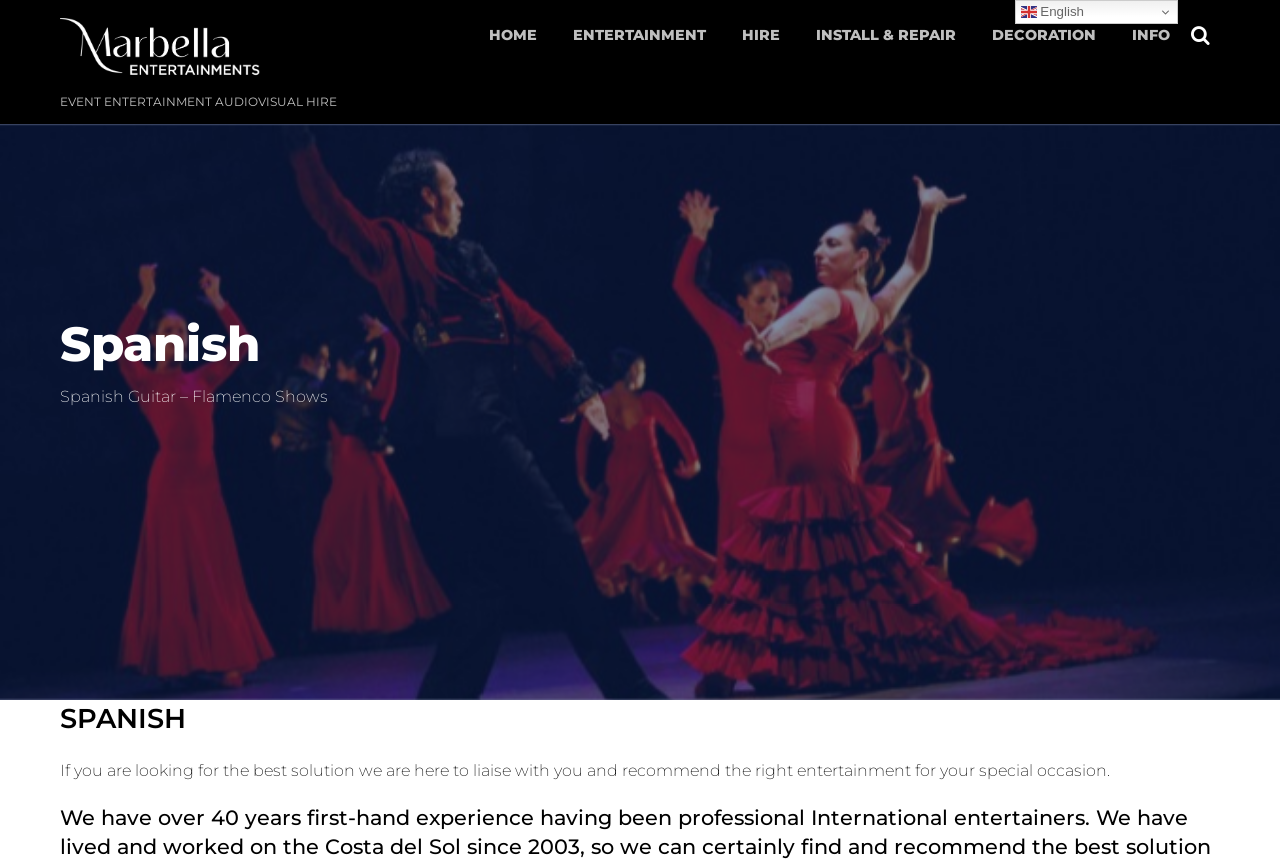Specify the bounding box coordinates of the element's area that should be clicked to execute the given instruction: "Explore entertainment options". The coordinates should be four float numbers between 0 and 1, i.e., [left, top, right, bottom].

[0.435, 0.018, 0.564, 0.064]